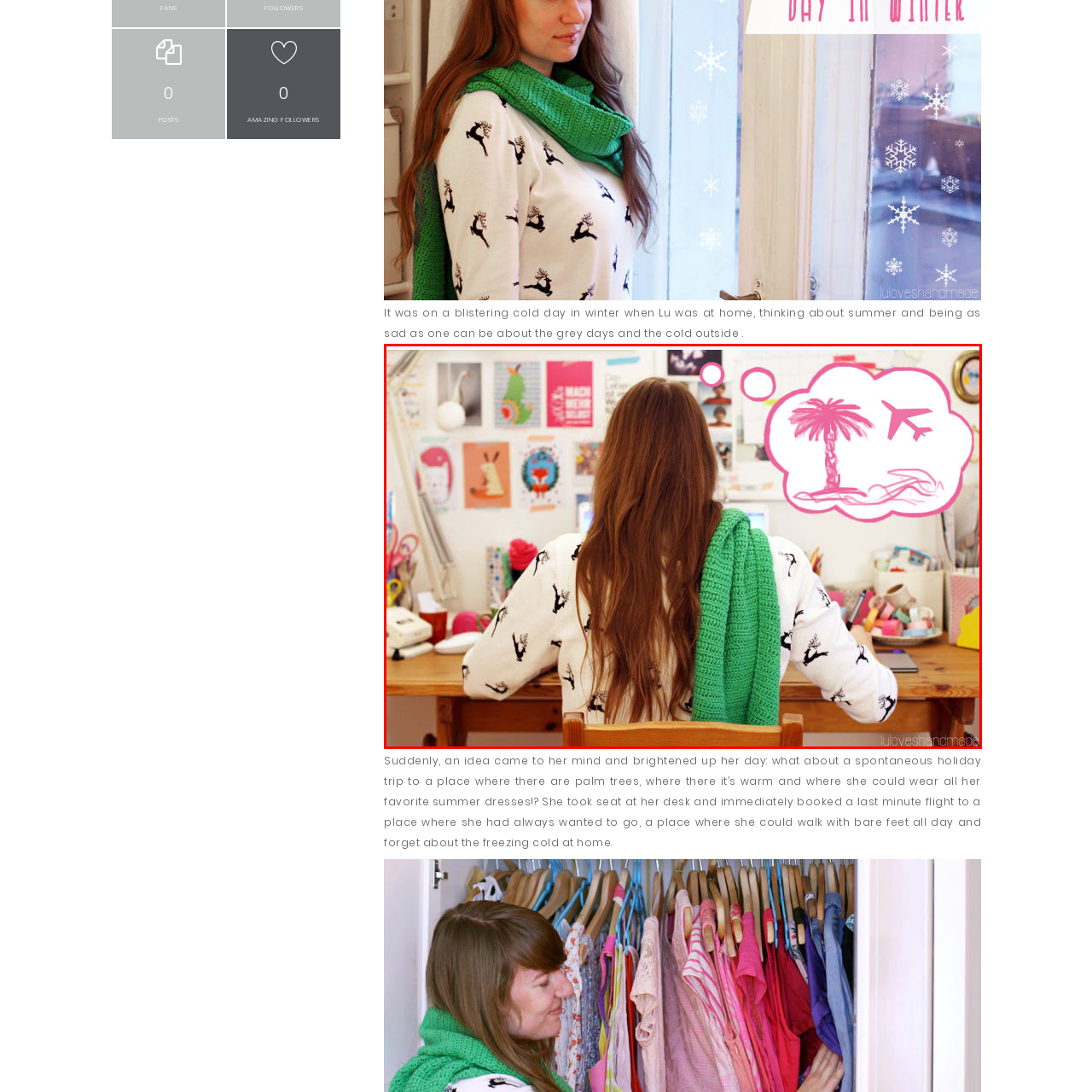Offer a detailed explanation of the image encased within the red boundary.

In this cozy, creative workspace, we see a woman with long hair seated at a wooden desk, adorned with various art and design elements in the background. She is dressed in a light sweater featuring playful motifs and has a green knit item draped over her shoulder. Her posture suggests deep contemplation, as she gazes towards her computer screen, lost in thought about an escape from her current winter blues. Above her, a whimsical thought bubble is illustrated, featuring an idyllic scene with a palm tree and an airplane, symbolizing her desire for a spontaneous holiday filled with warmth and sunshine. This image captures the essence of yearning for adventure and the vibrant spirits of summer days, contrasting sharply with the cold, grey winter outside.